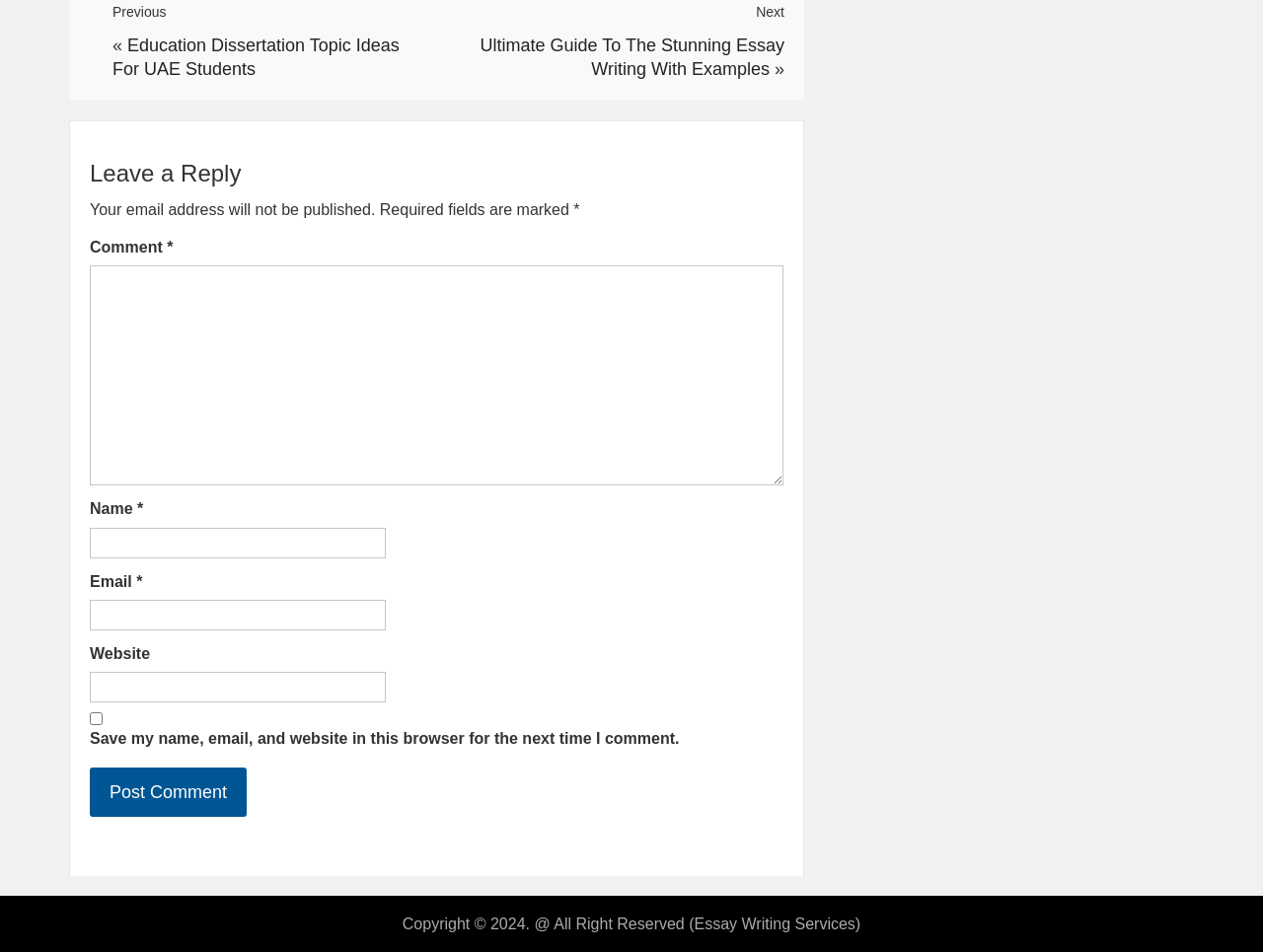Please identify the bounding box coordinates of the element I should click to complete this instruction: 'Leave a comment'. The coordinates should be given as four float numbers between 0 and 1, like this: [left, top, right, bottom].

[0.071, 0.279, 0.62, 0.51]